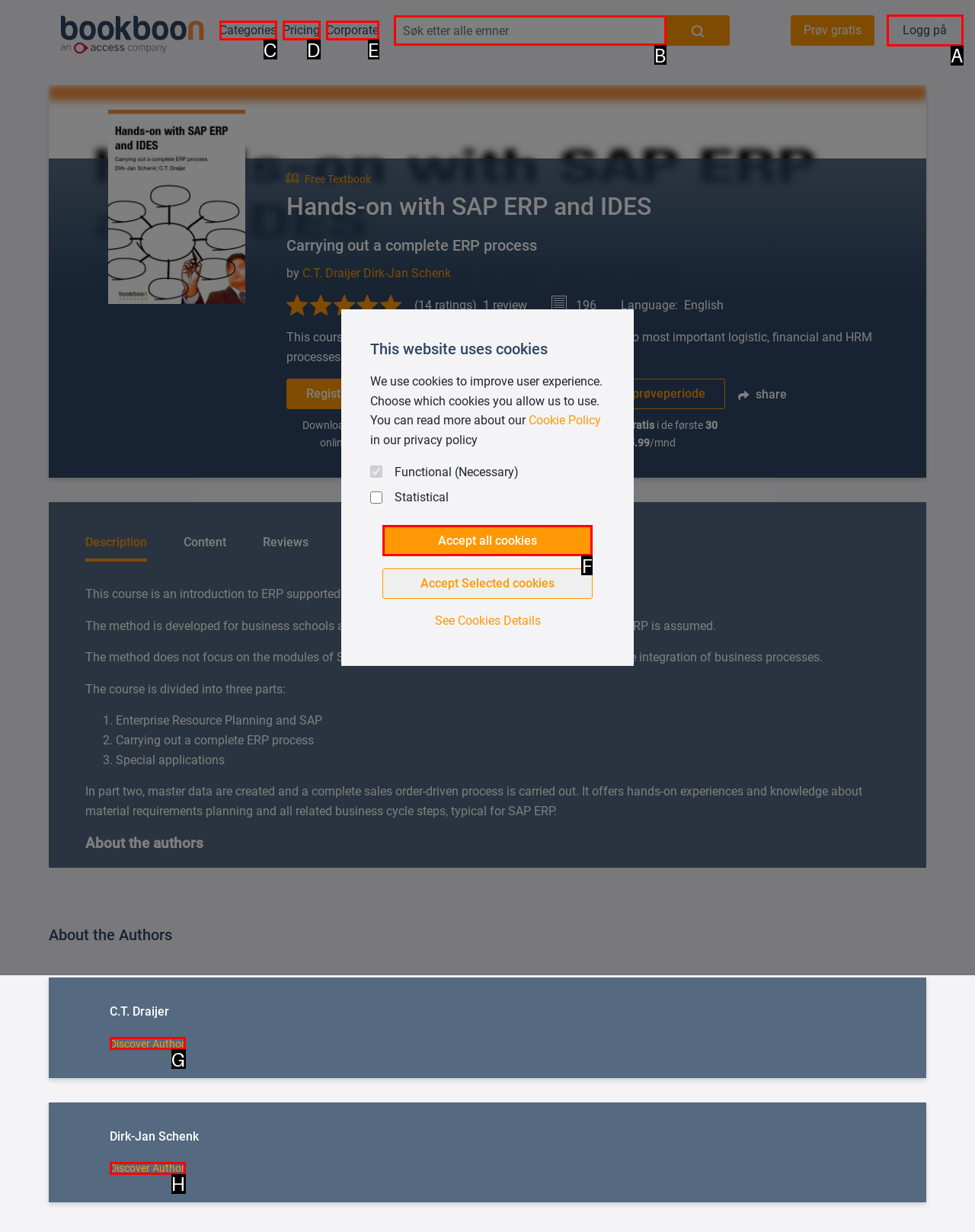Based on the description: name="query" placeholder="Søk etter alle emner", select the HTML element that fits best. Provide the letter of the matching option.

B